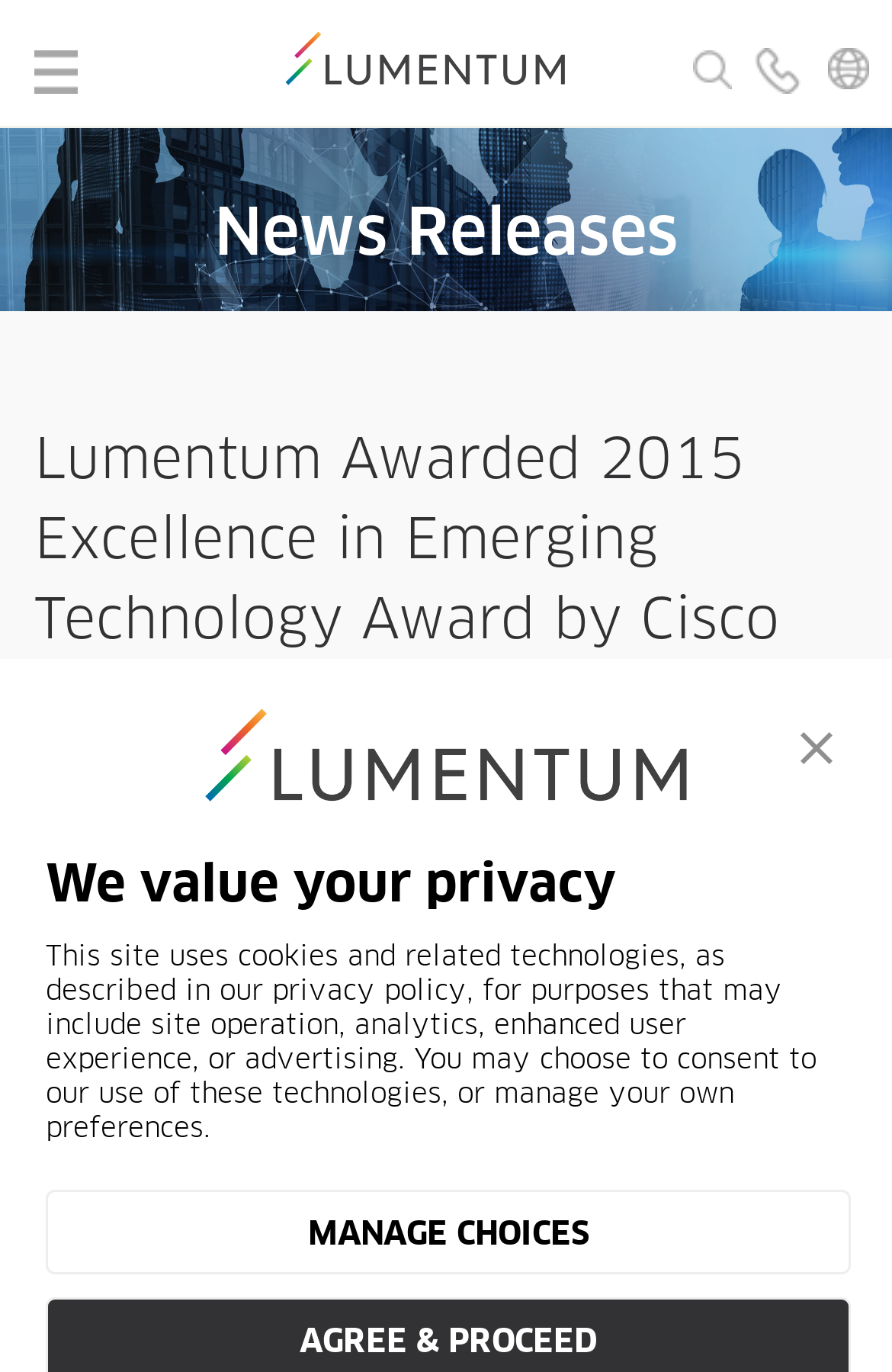What is the date of the news release?
Analyze the image and deliver a detailed answer to the question.

The date of the news release is mentioned in the StaticText element with the text 'Sept. 11, 2015', which is located below the heading 'Lumentum Awarded 2015 Excellence in Emerging Technology Award by Cisco'.